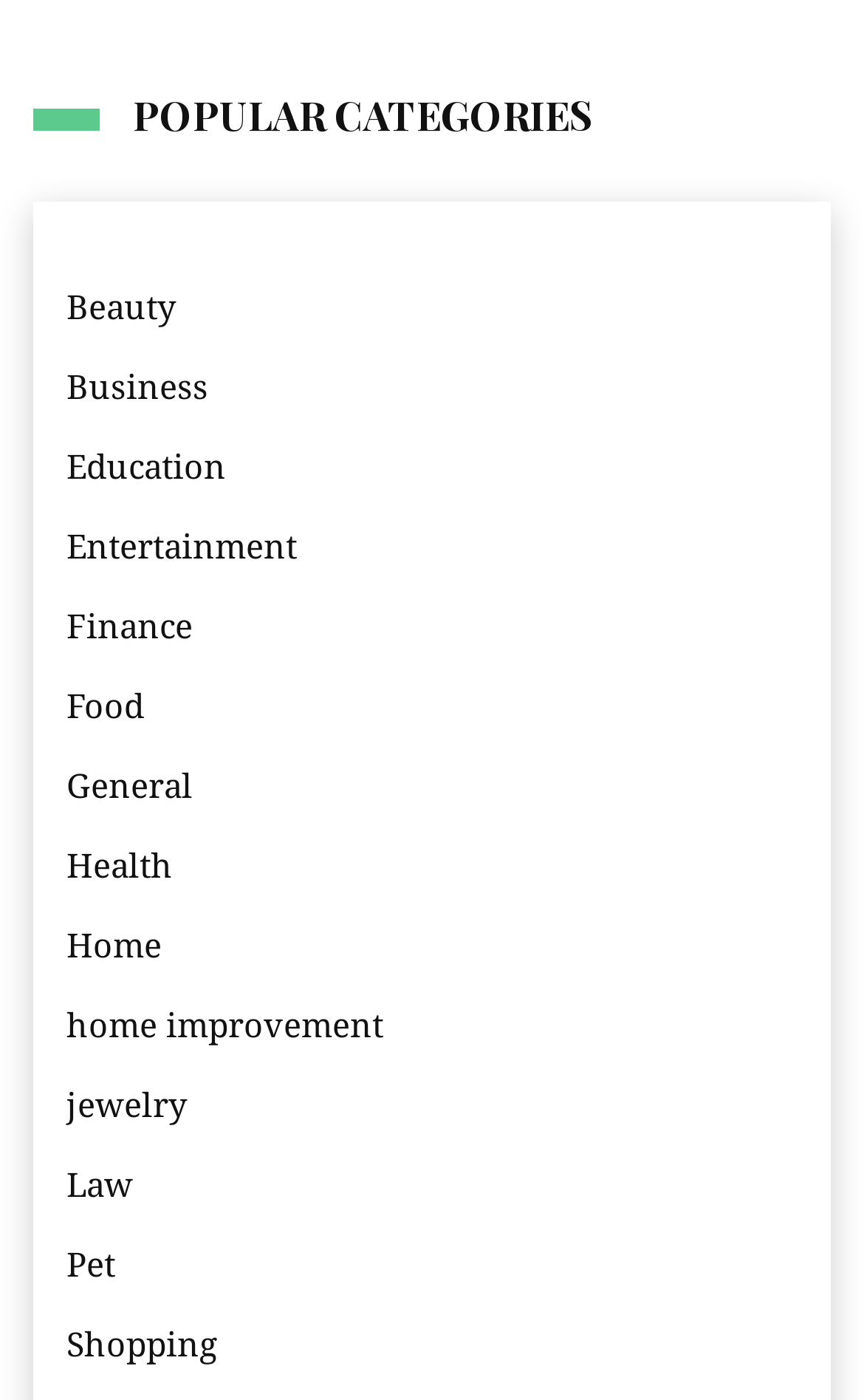Determine the bounding box coordinates of the UI element that matches the following description: "title="Text us!"". The coordinates should be four float numbers between 0 and 1 in the format [left, top, right, bottom].

None